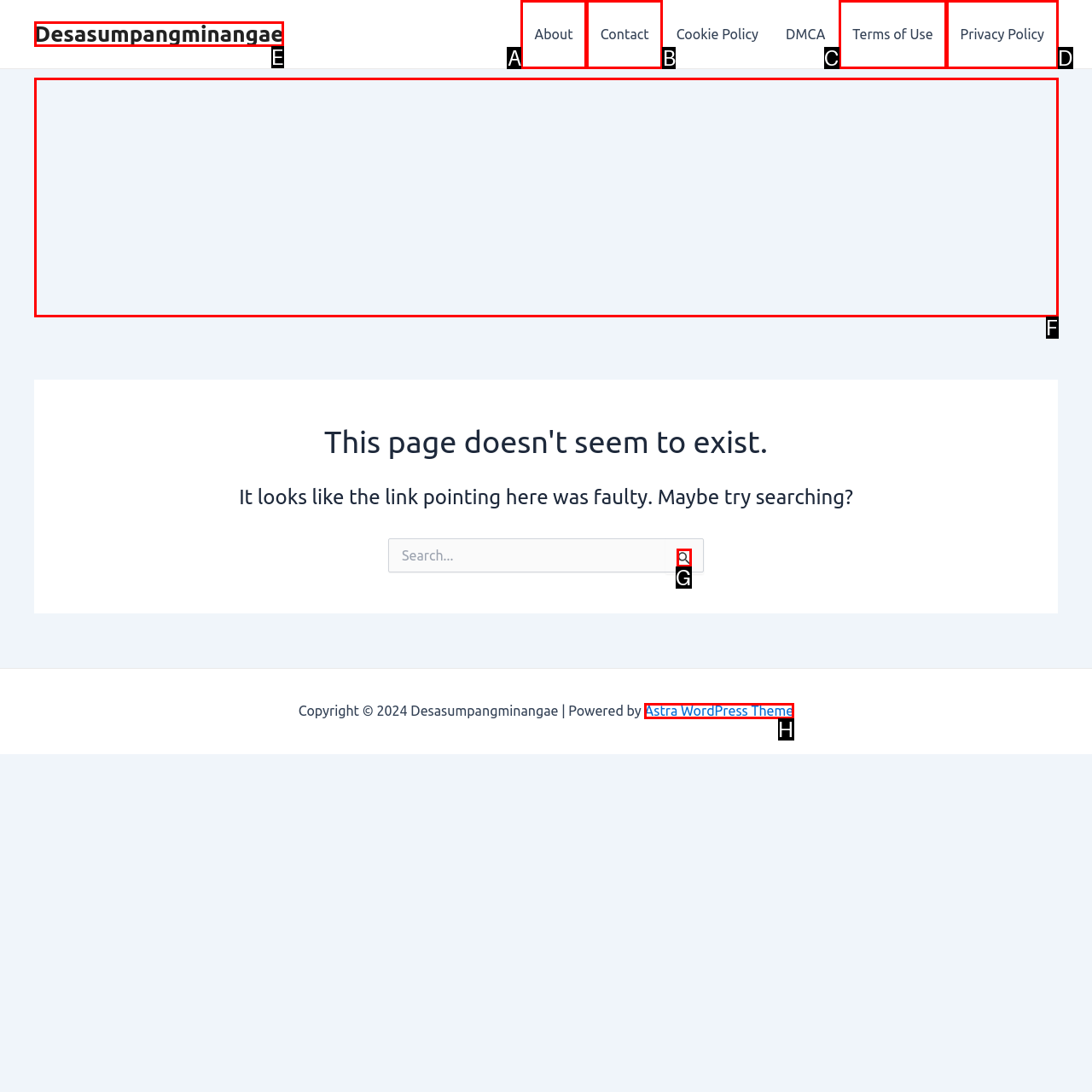Determine the letter of the element you should click to carry out the task: Click the Search Submit button
Answer with the letter from the given choices.

G